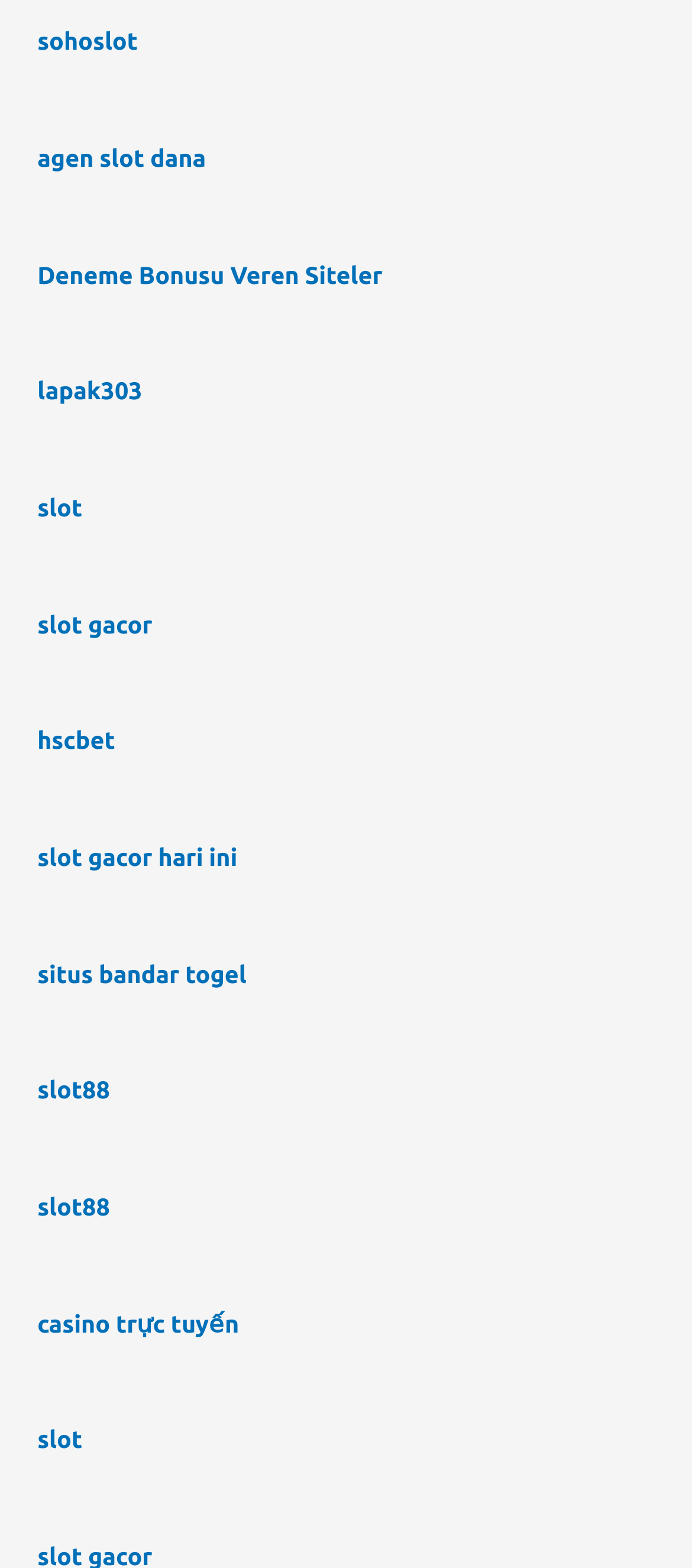Please determine the bounding box coordinates for the UI element described as: "Deneme Bonusu Veren Siteler".

[0.054, 0.166, 0.553, 0.184]